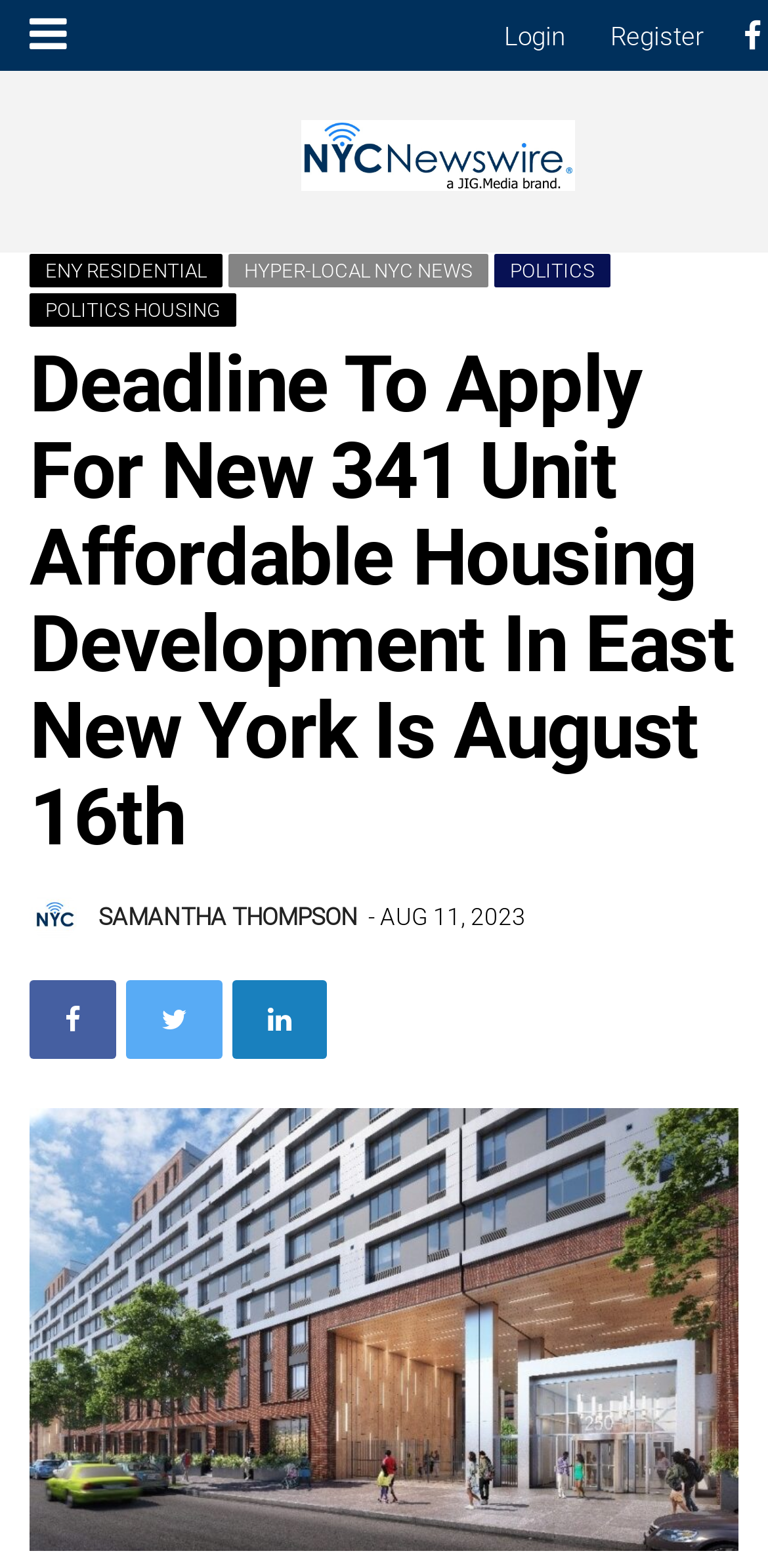Please mark the clickable region by giving the bounding box coordinates needed to complete this instruction: "Read about Brooklyn Politics".

[0.323, 0.053, 0.551, 0.07]